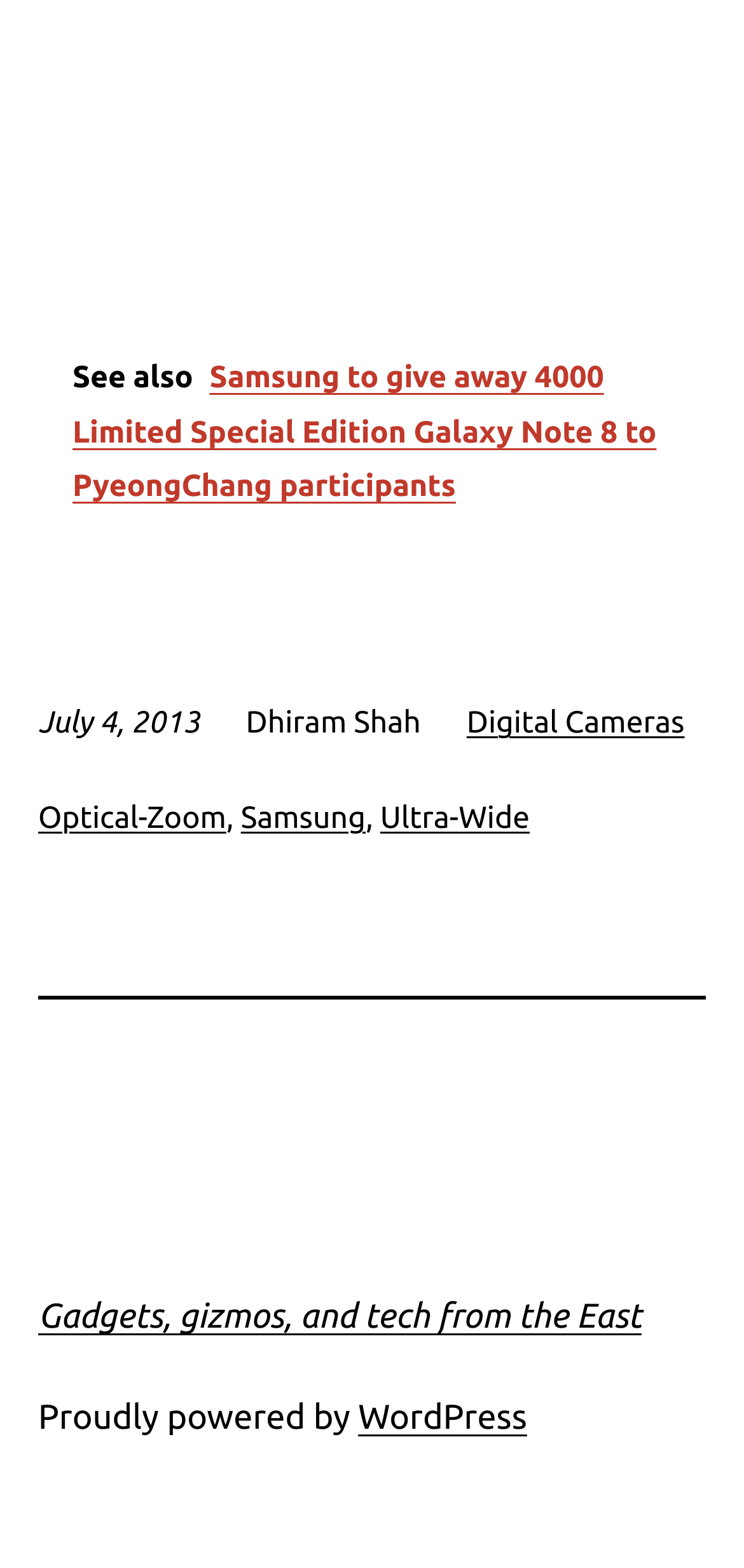What is the name of the author of the article?
Using the visual information, reply with a single word or short phrase.

Dhiram Shah